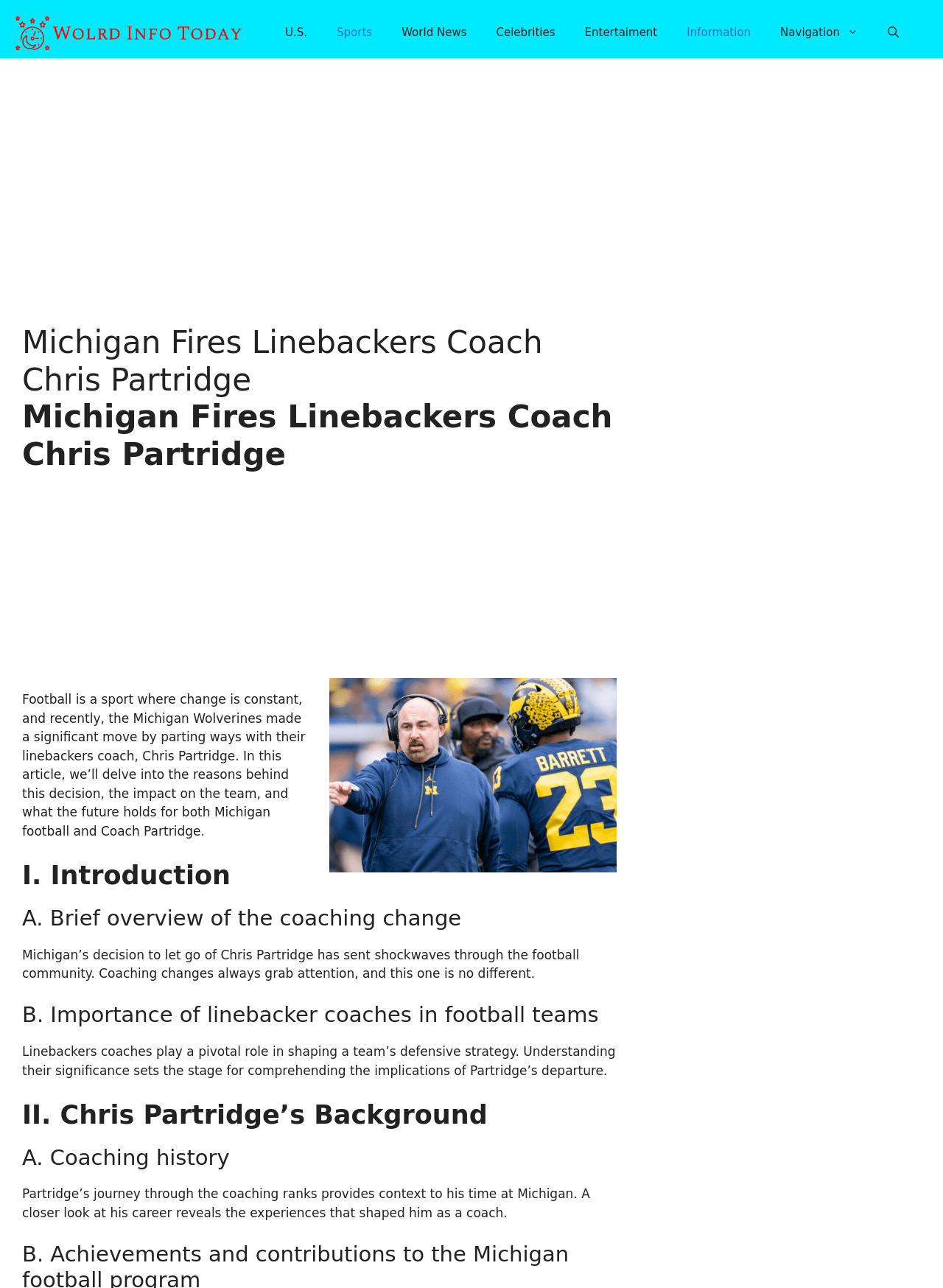Please identify the bounding box coordinates of the element on the webpage that should be clicked to follow this instruction: "Click on the USA TODAY Top News link". The bounding box coordinates should be given as four float numbers between 0 and 1, formatted as [left, top, right, bottom].

[0.016, 0.019, 0.258, 0.031]